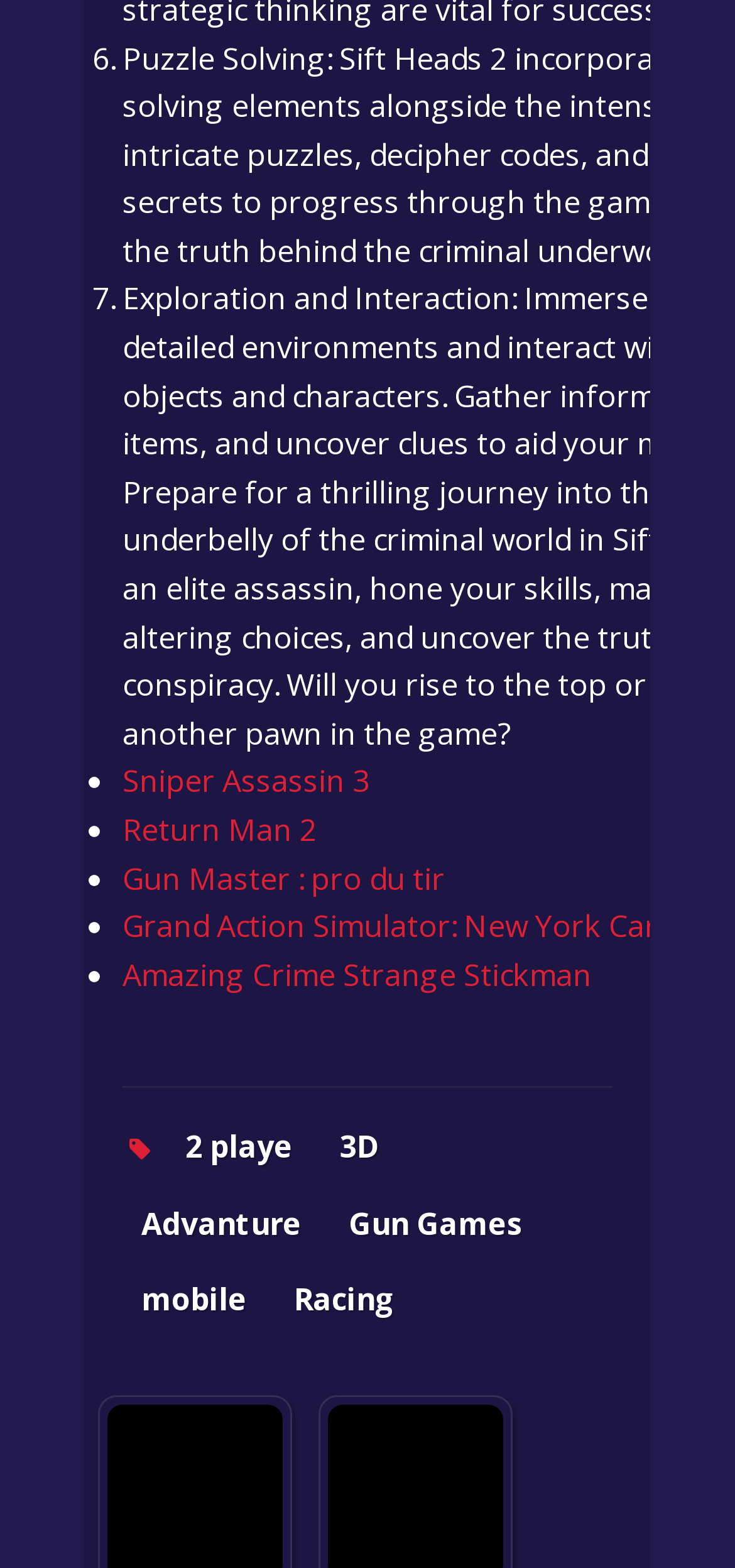Find the bounding box coordinates of the element's region that should be clicked in order to follow the given instruction: "Browse mobile games". The coordinates should consist of four float numbers between 0 and 1, i.e., [left, top, right, bottom].

[0.192, 0.815, 0.336, 0.842]